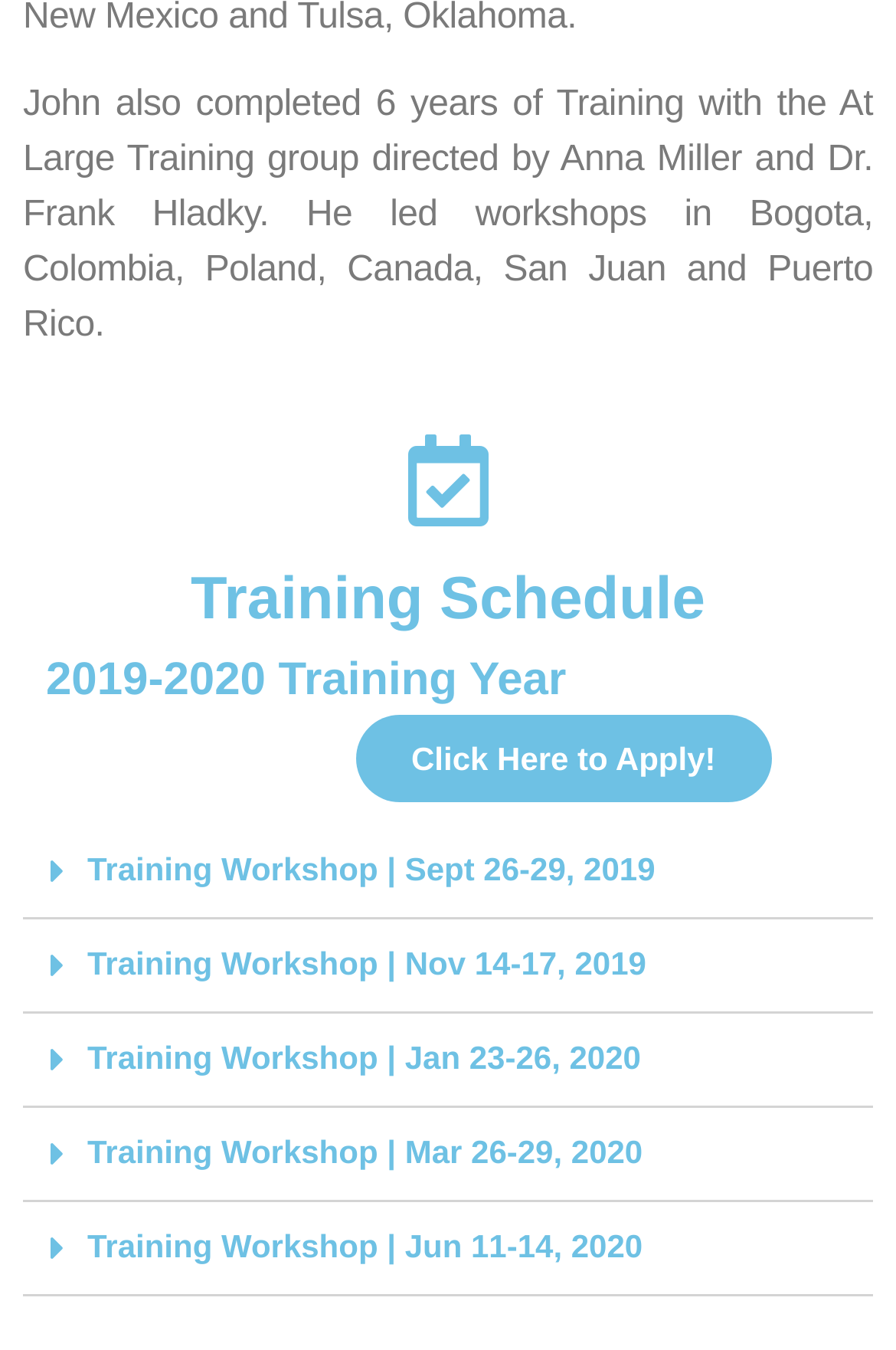Given the element description Click Here to Apply!, specify the bounding box coordinates of the corresponding UI element in the format (top-left x, top-left y, bottom-right x, bottom-right y). All values must be between 0 and 1.

[0.397, 0.53, 0.86, 0.594]